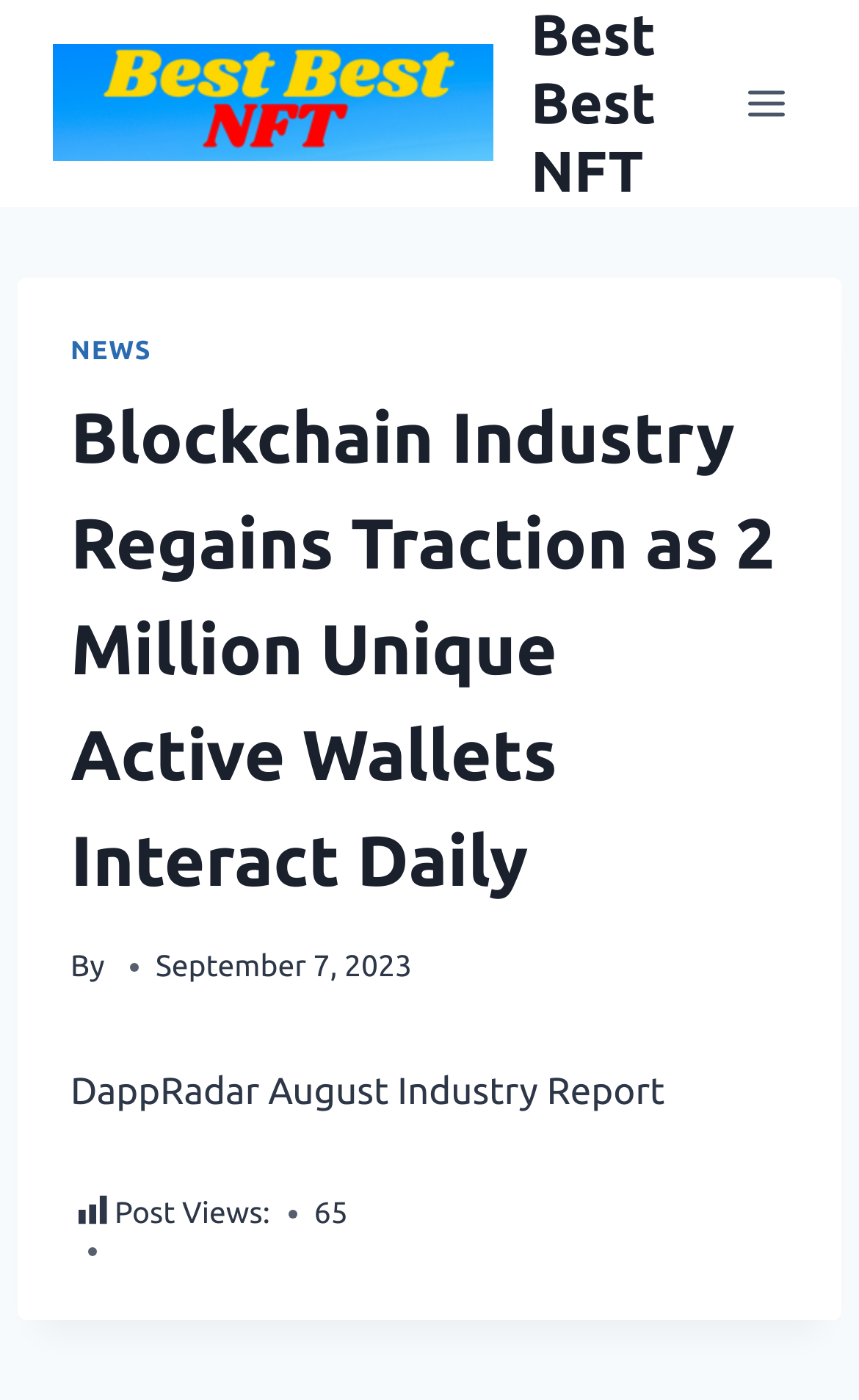Please give a short response to the question using one word or a phrase:
What is the date of the article?

September 7, 2023